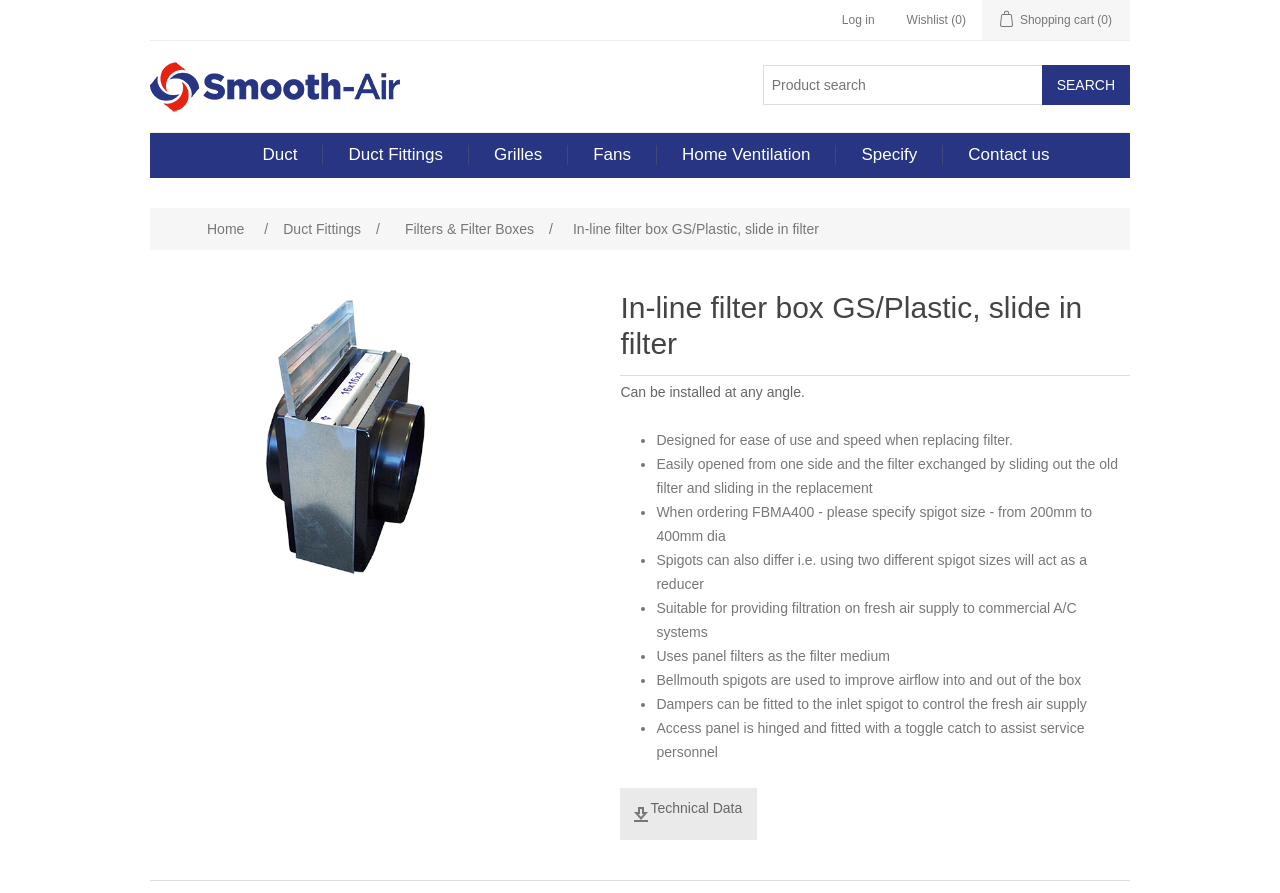Illustrate the webpage with a detailed description.

The webpage appears to be a product page for an in-line filter box GS/Plastic, slide in filter from Smooth-Air. At the top of the page, there are three links: "Log in", "Wishlist (0)", and "Shopping cart (0)". Below these links, there is a layout table with a link to the Smooth-Air logo, a product search textbox, and a "SEARCH" button.

On the left side of the page, there is a navigation menu with links to various categories, including "Duct", "Duct Fittings", "Grilles", "Fans", "Home Ventilation", "Specify", and "Contact us". Below this menu, there is a breadcrumb trail with links to "Home", "Duct Fittings", and "Filters & Filter Boxes".

The main content of the page is focused on the product, with a large image of the in-line filter box GS-Plastic, slide in filter on the left side. To the right of the image, there is a heading with the product name, followed by a brief description of the product. Below this, there is a list of features and benefits, including the ability to be installed at any angle, ease of use and speed when replacing filters, and suitability for providing filtration on fresh air supply to commercial A/C systems.

At the bottom of the page, there is a link to "Technical Data" for further information on the product. Overall, the page is well-organized and easy to navigate, with clear headings and concise text that effectively communicates the product's features and benefits.